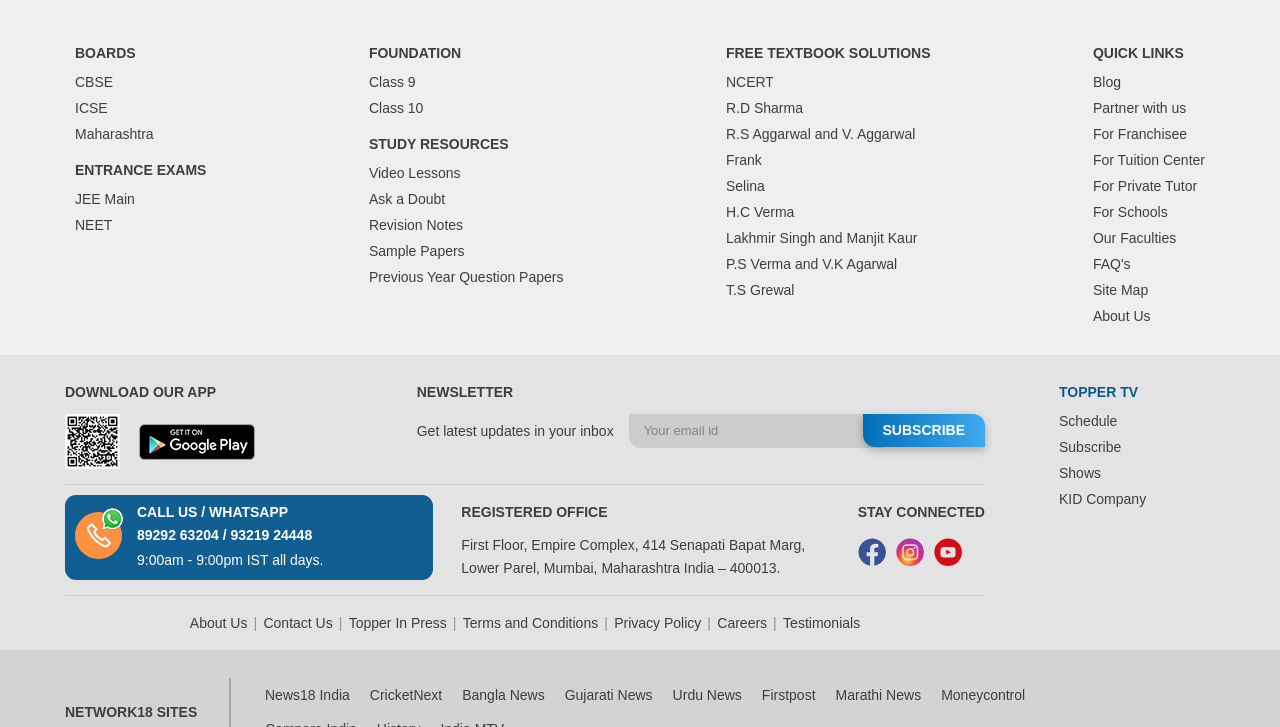How many types of study resources are available?
Answer the question using a single word or phrase, according to the image.

6